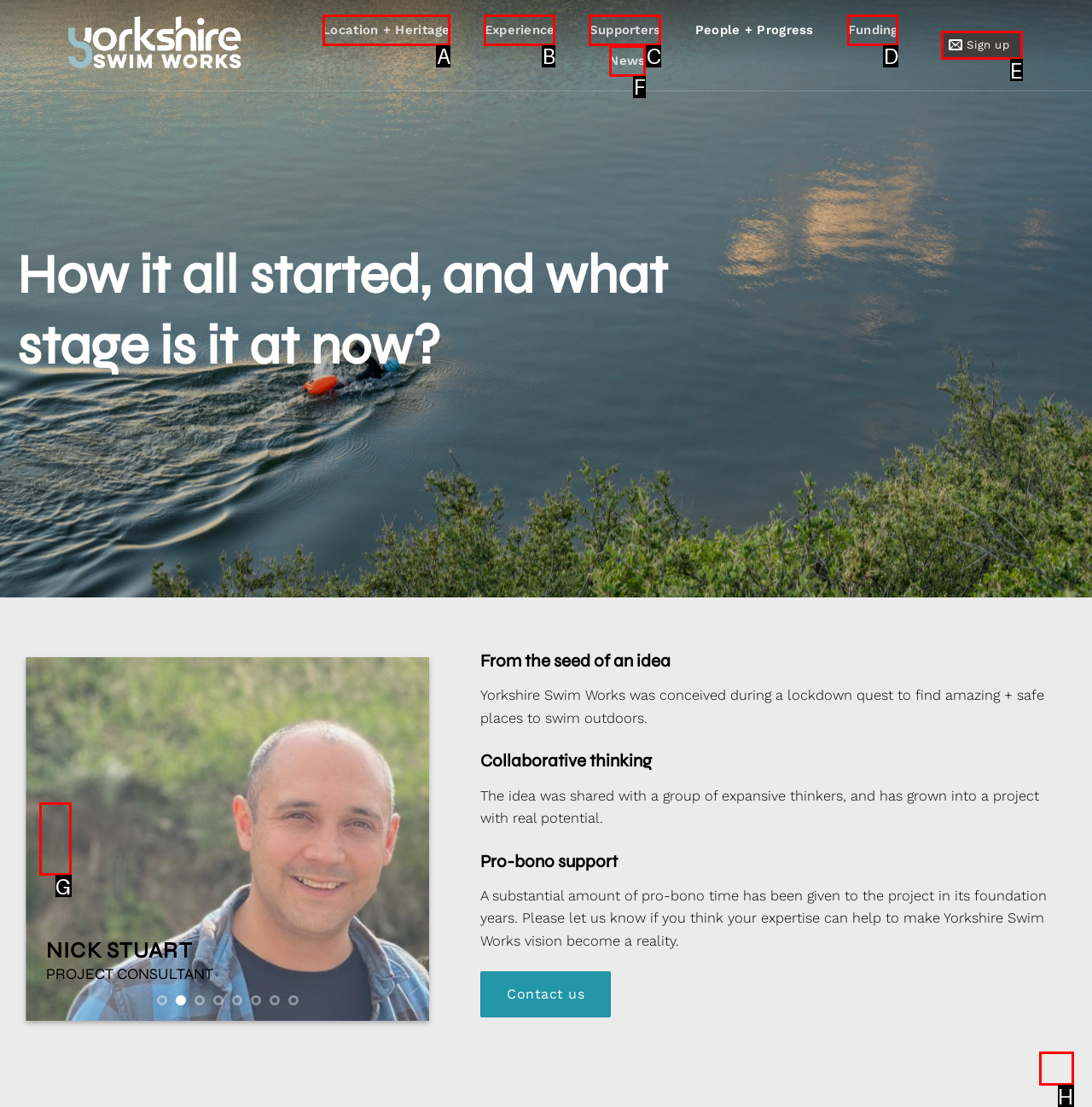Determine the letter of the element I should select to fulfill the following instruction: Click on the 'Previous' button. Just provide the letter.

G